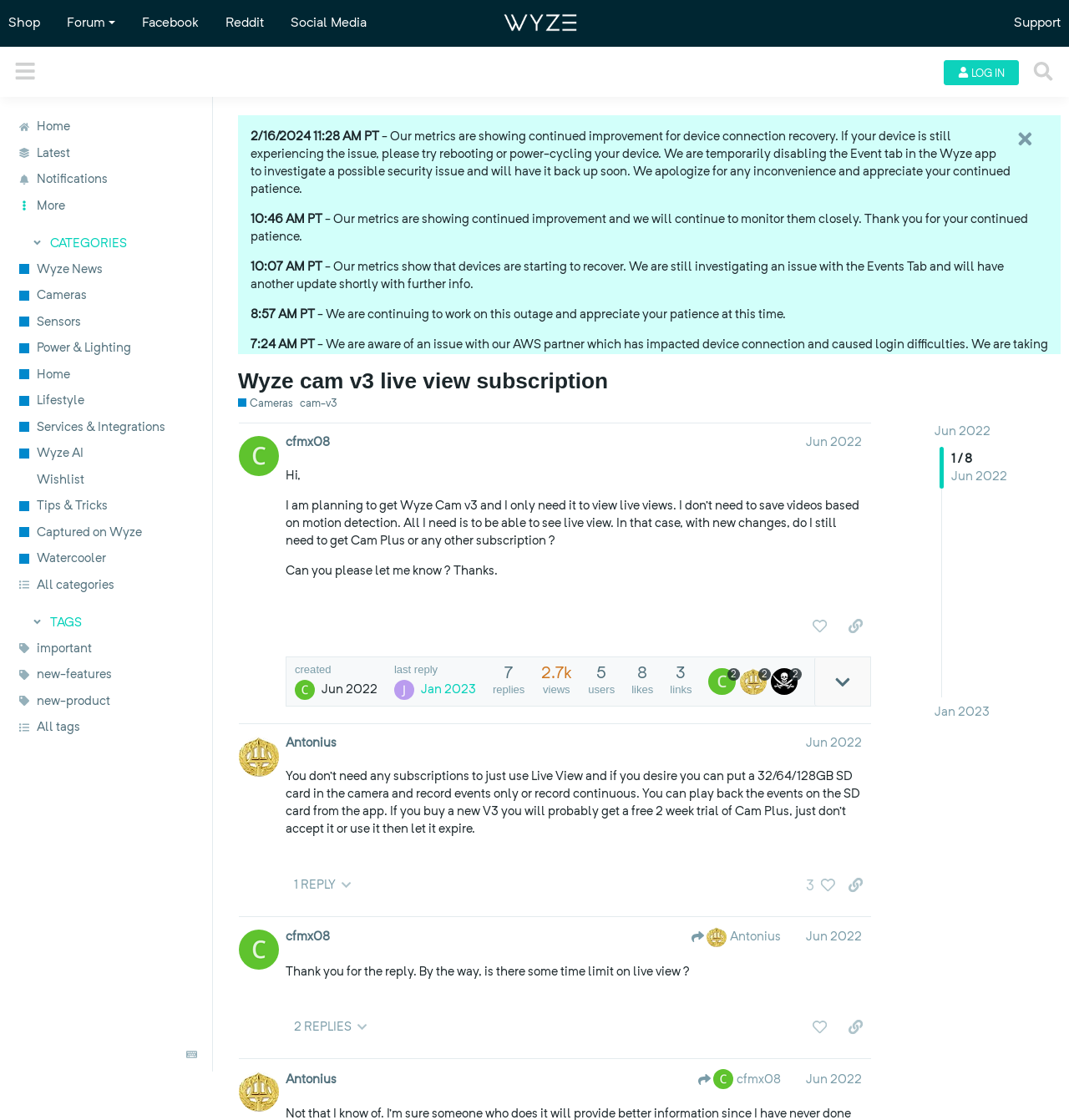Find the bounding box coordinates of the clickable area required to complete the following action: "View the 'Wyze News'".

[0.0, 0.228, 0.198, 0.252]